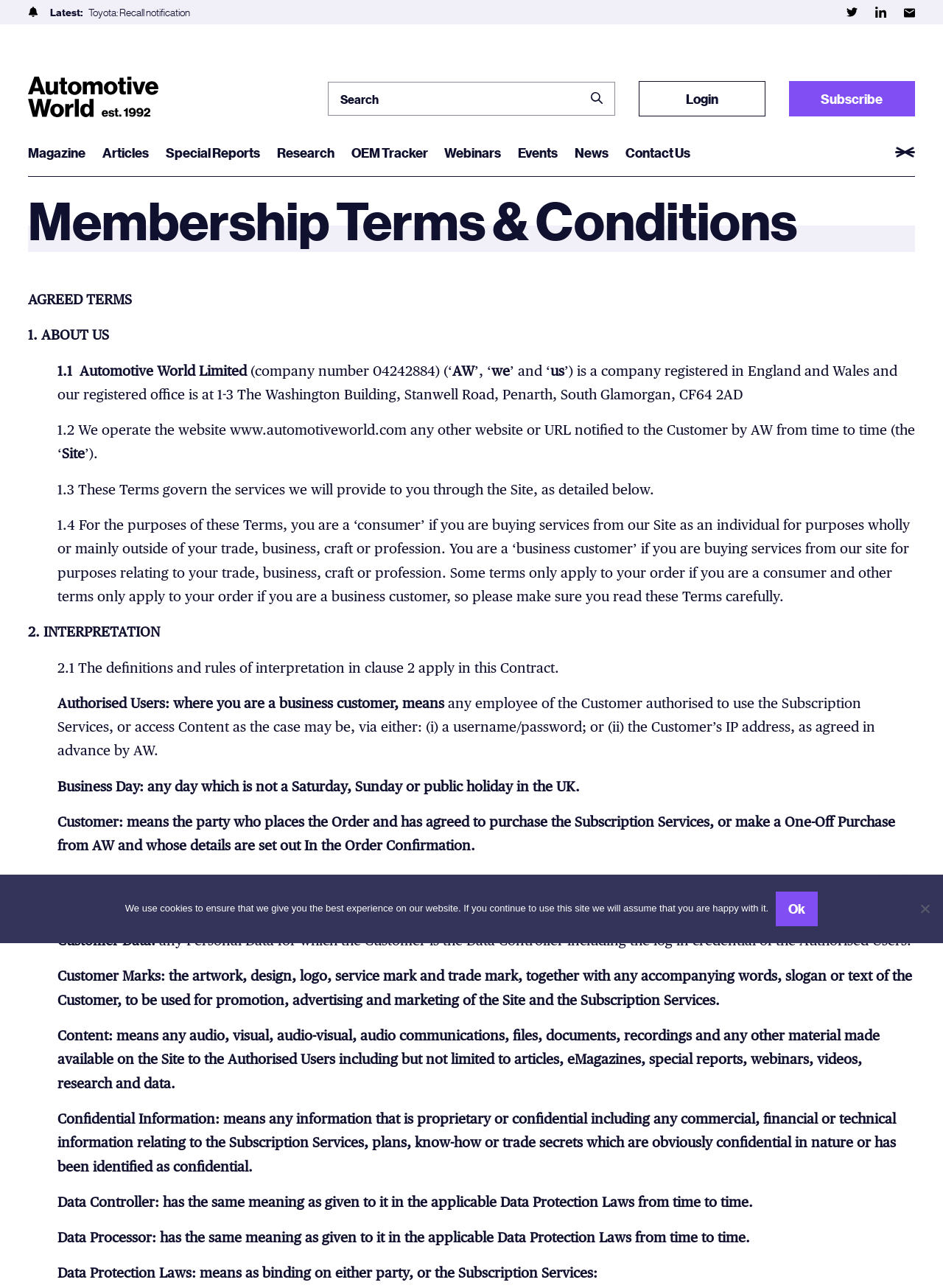Please locate and generate the primary heading on this webpage.

Membership Terms & Conditions